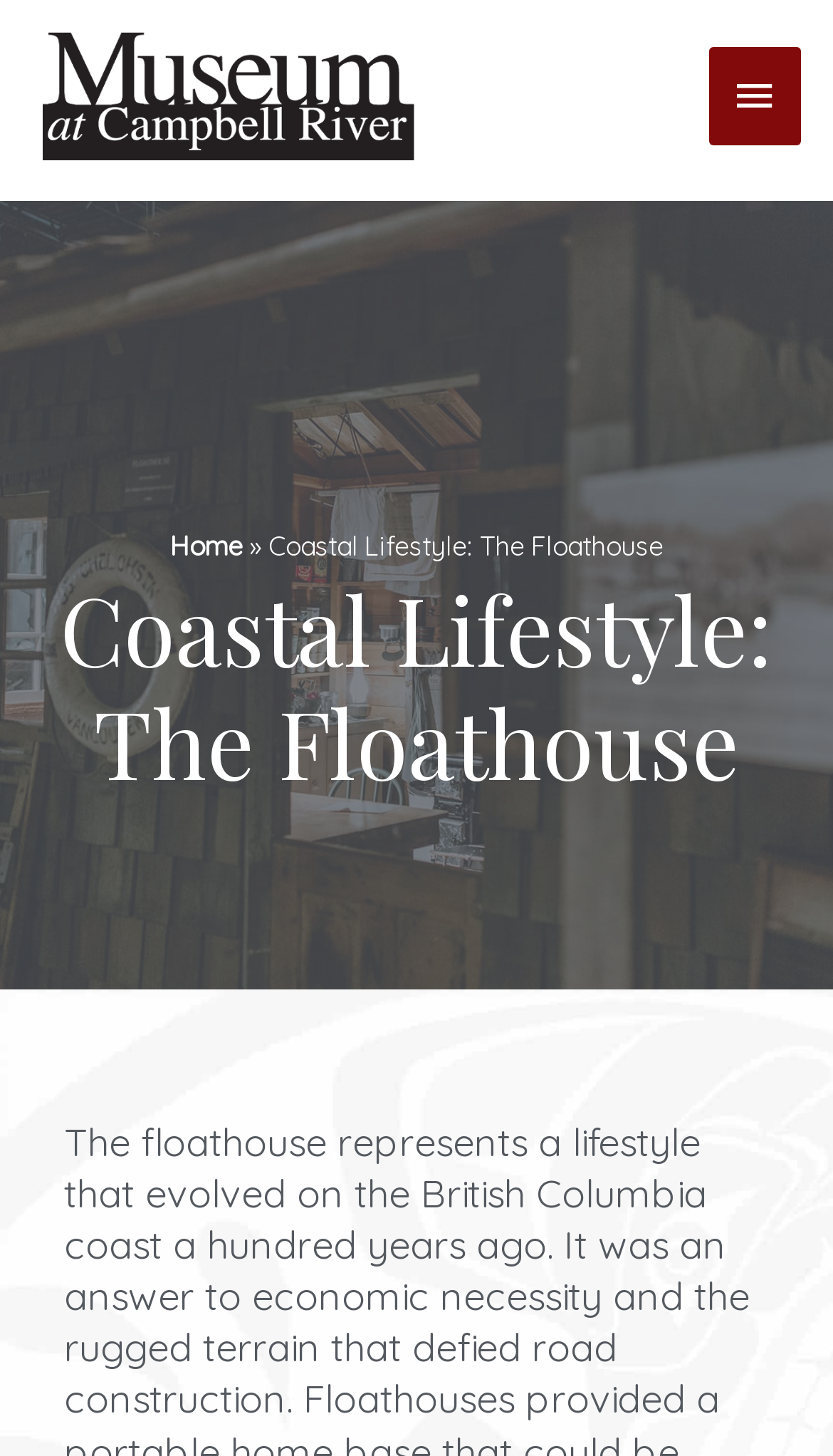What is the name of the museum?
Using the visual information, reply with a single word or short phrase.

Campbell River Museum